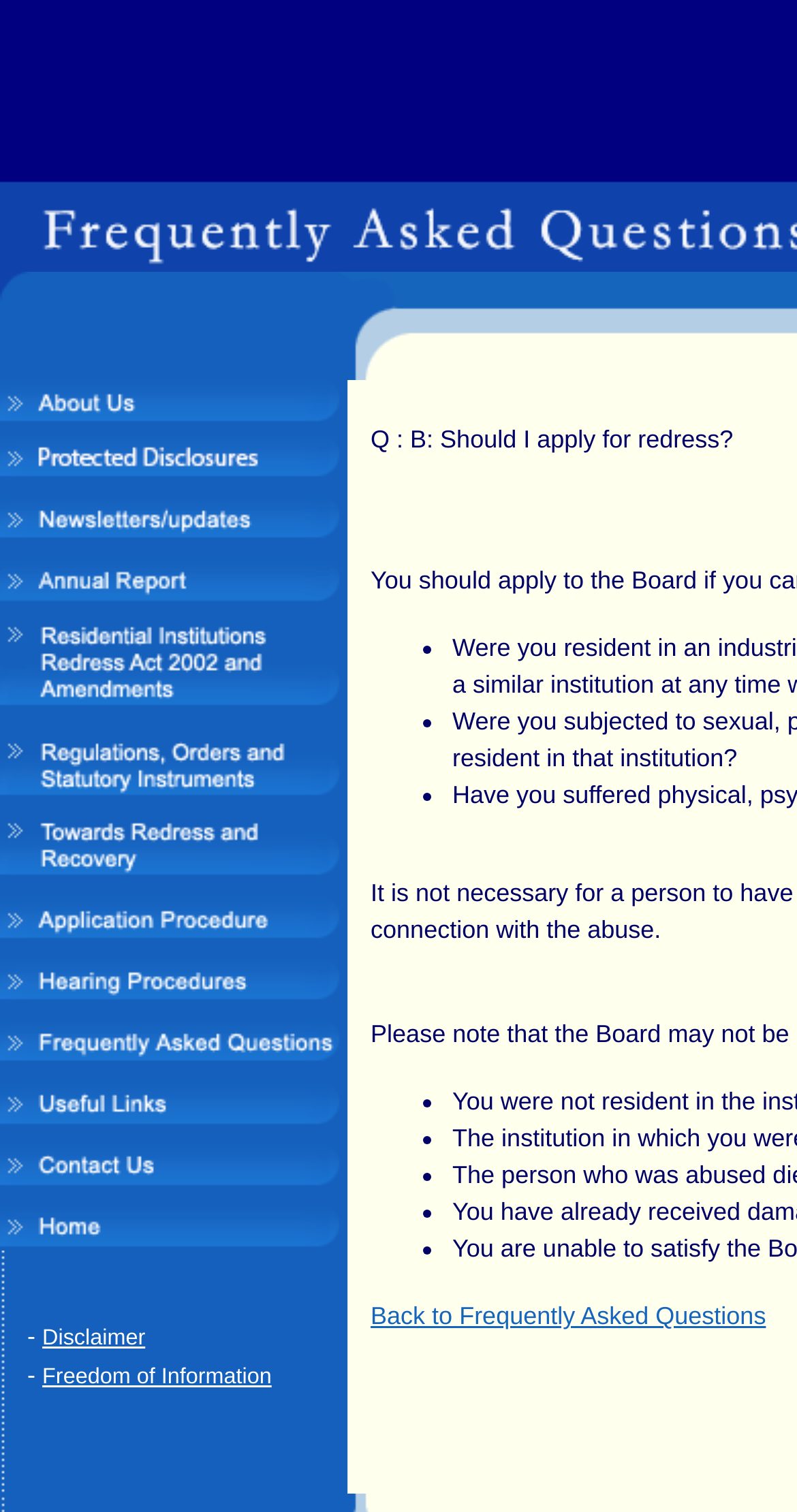Can you find the bounding box coordinates for the element that needs to be clicked to execute this instruction: "Go to Contact Us"? The coordinates should be given as four float numbers between 0 and 1, i.e., [left, top, right, bottom].

[0.0, 0.781, 0.474, 0.797]